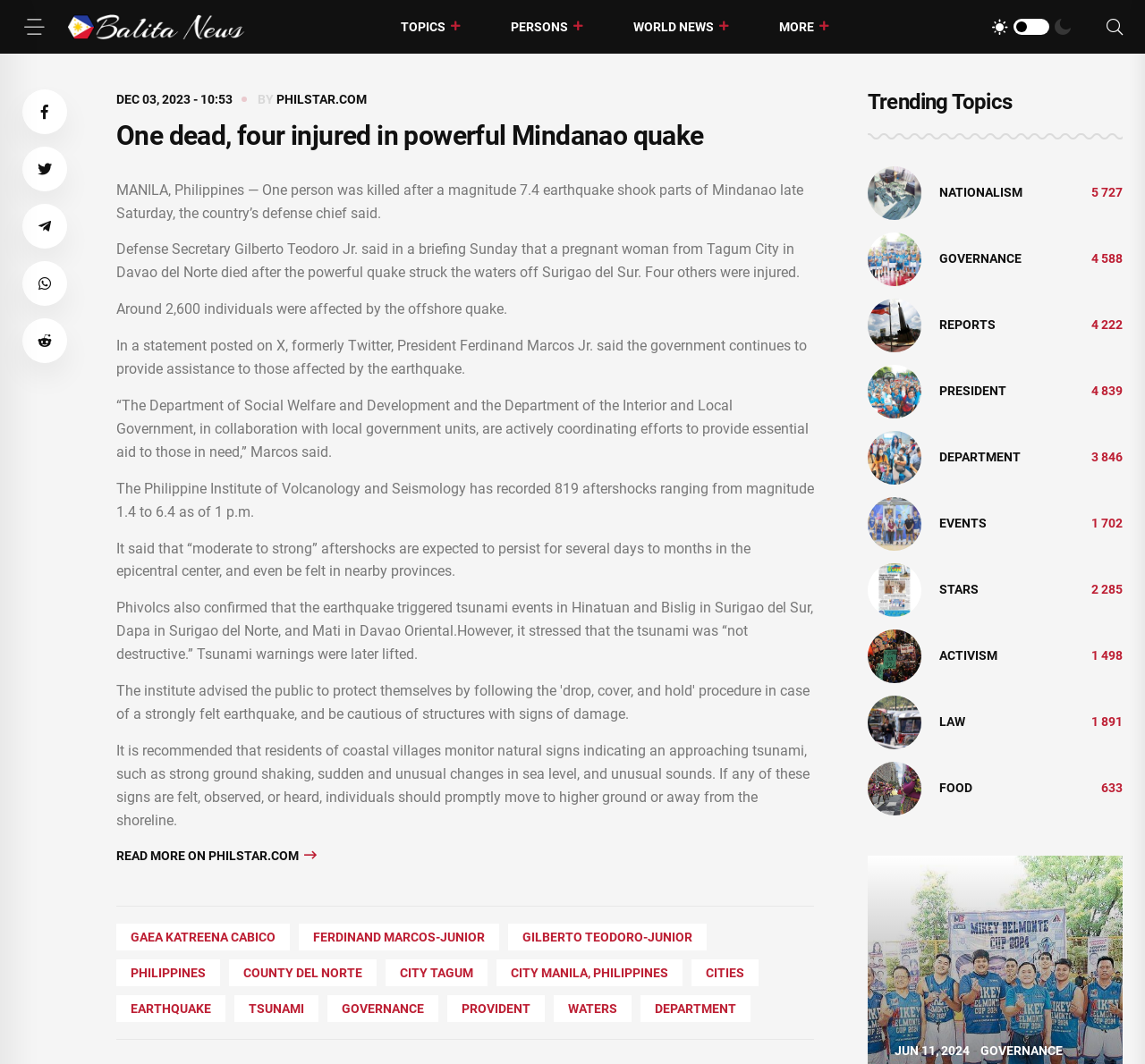Find the bounding box coordinates of the element you need to click on to perform this action: 'Search for something'. The coordinates should be represented by four float values between 0 and 1, in the format [left, top, right, bottom].

[0.966, 0.017, 0.98, 0.033]